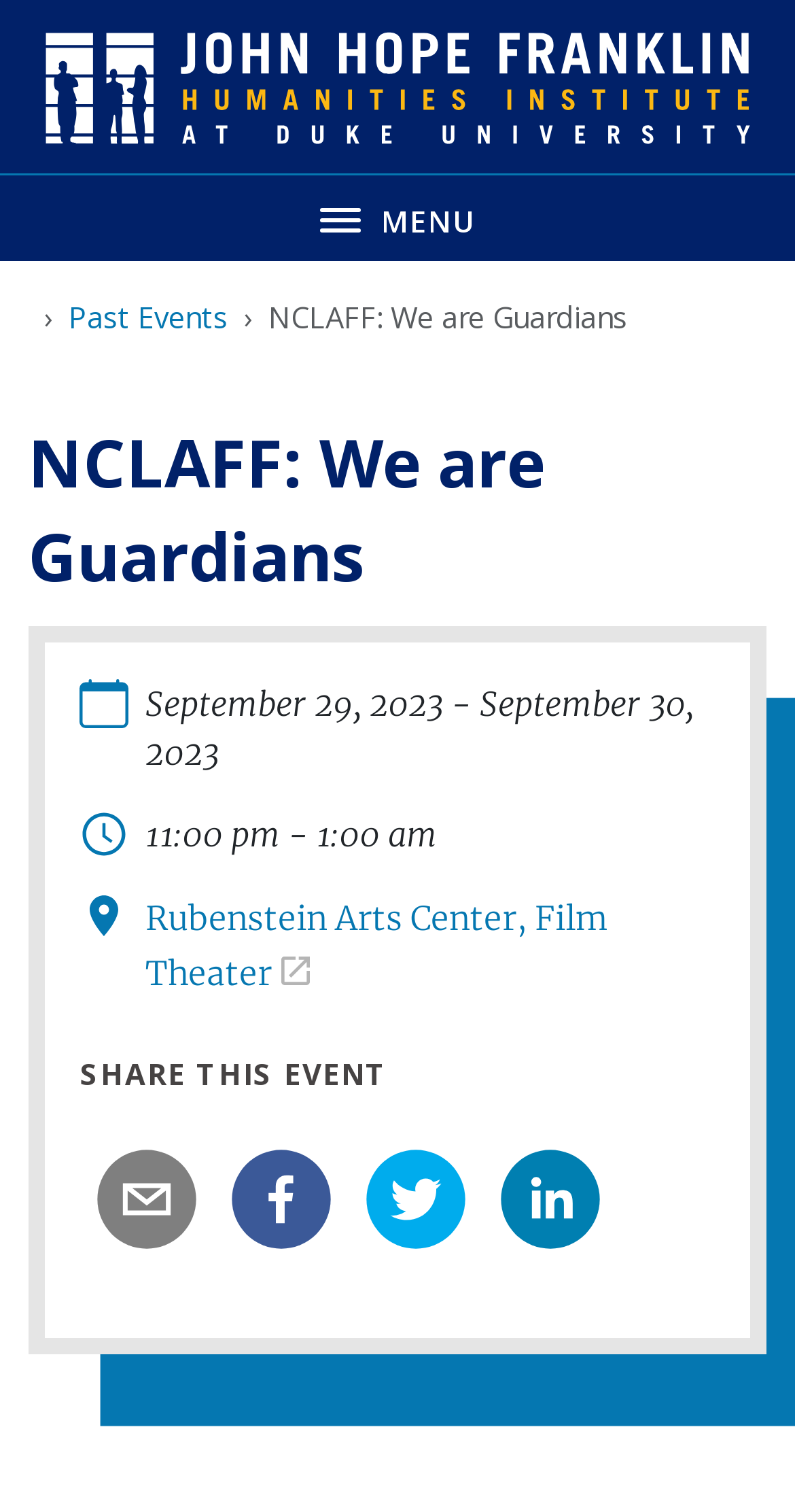Based on the element description MenuClose, identify the bounding box of the UI element in the given webpage screenshot. The coordinates should be in the format (top-left x, top-left y, bottom-right x, bottom-right y) and must be between 0 and 1.

[0.0, 0.115, 1.0, 0.173]